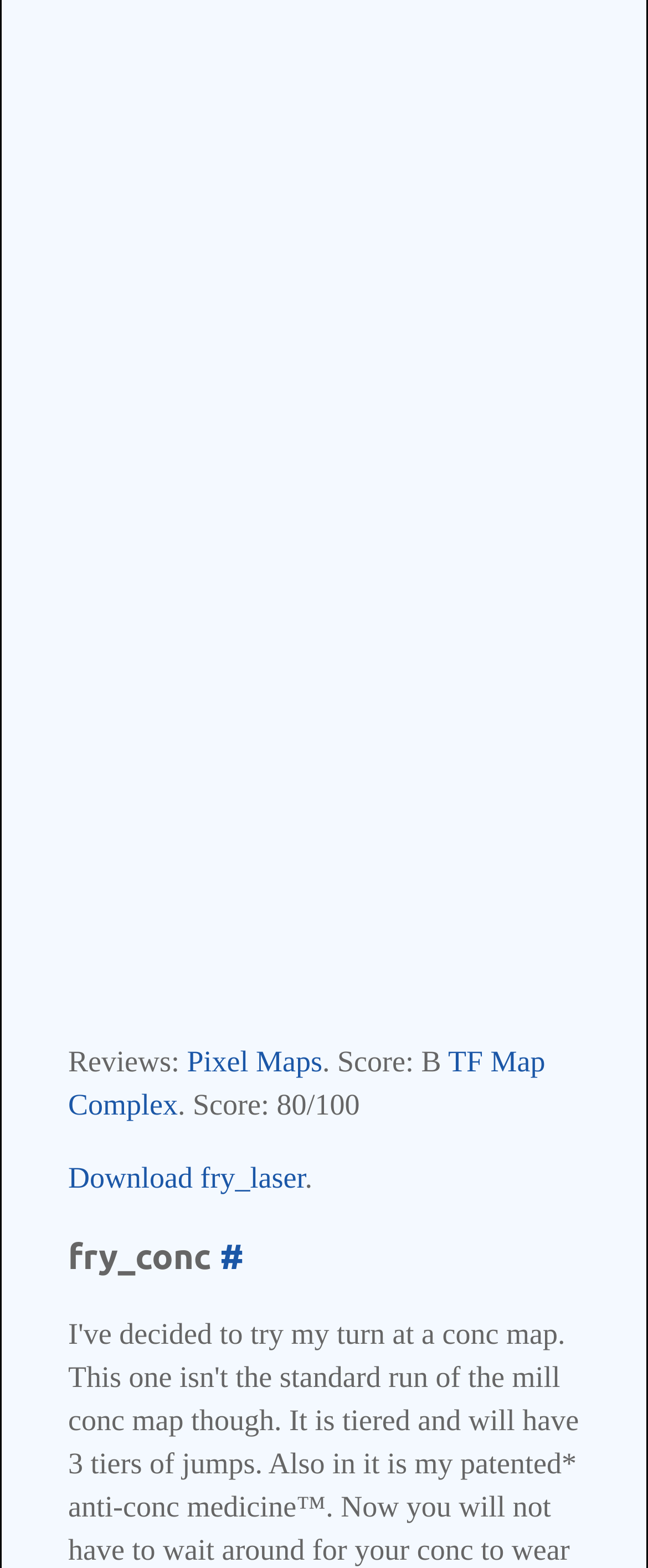What is the rating of TF Map Complex?
Please provide a comprehensive answer to the question based on the webpage screenshot.

The rating of TF Map Complex is mentioned as '80/100' in the static text element '. Score: 80/100' which is located below the 'TF Map Complex' link.